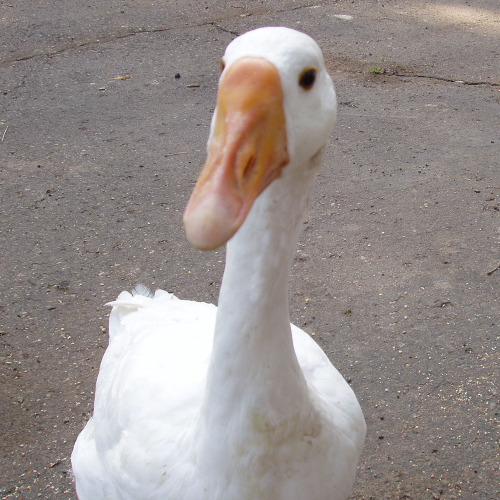Is the goose in a natural setting?
Please provide a comprehensive answer based on the visual information in the image.

The caption describes the goose as being in a natural outdoor setting, which suggests that it is not in a controlled or artificial environment.